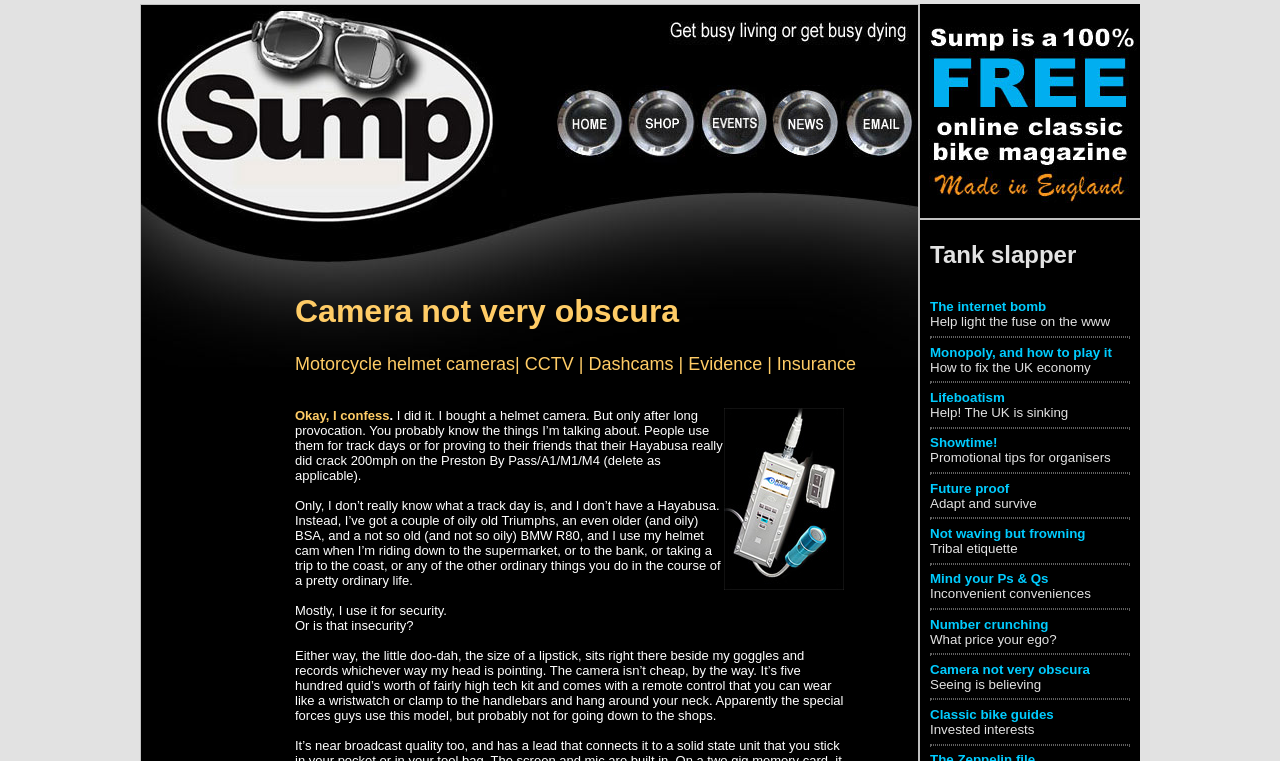Find the bounding box coordinates of the area to click in order to follow the instruction: "Learn about lifeboatism".

[0.727, 0.512, 0.785, 0.532]